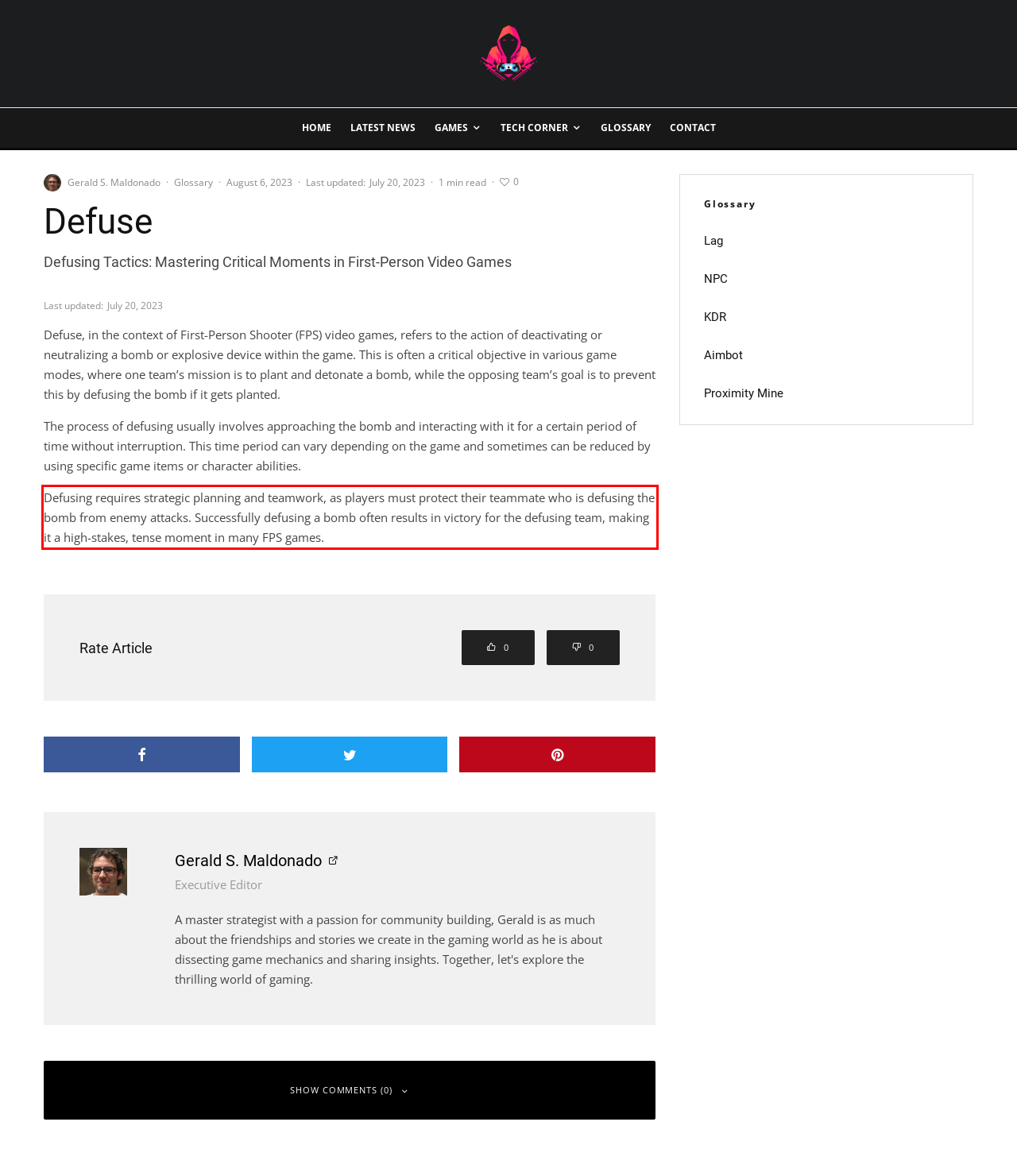Within the screenshot of the webpage, there is a red rectangle. Please recognize and generate the text content inside this red bounding box.

Defusing requires strategic planning and teamwork, as players must protect their teammate who is defusing the bomb from enemy attacks. Successfully defusing a bomb often results in victory for the defusing team, making it a high-stakes, tense moment in many FPS games.